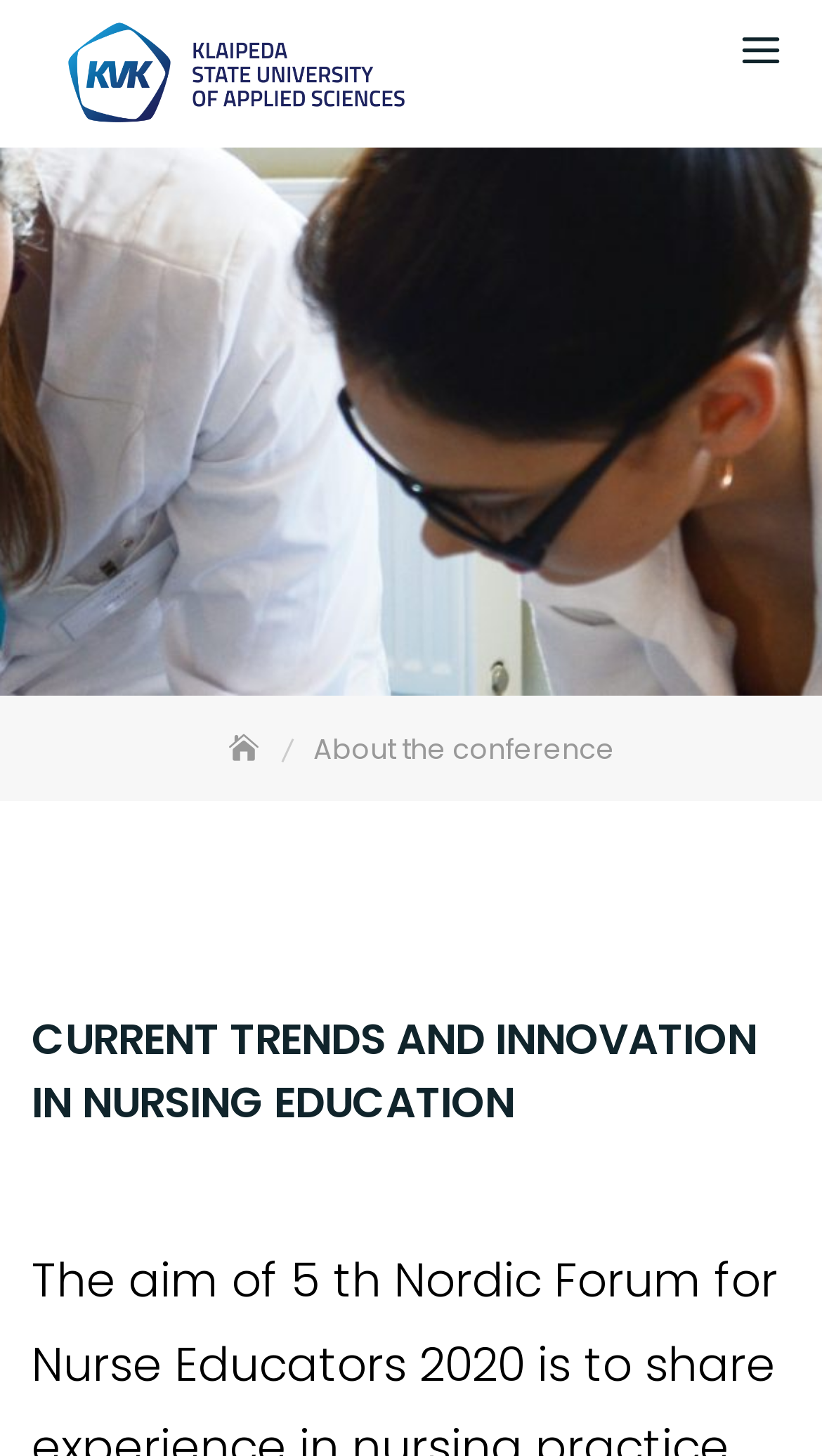Find the bounding box coordinates for the element described here: "Home".

[0.253, 0.501, 0.35, 0.528]